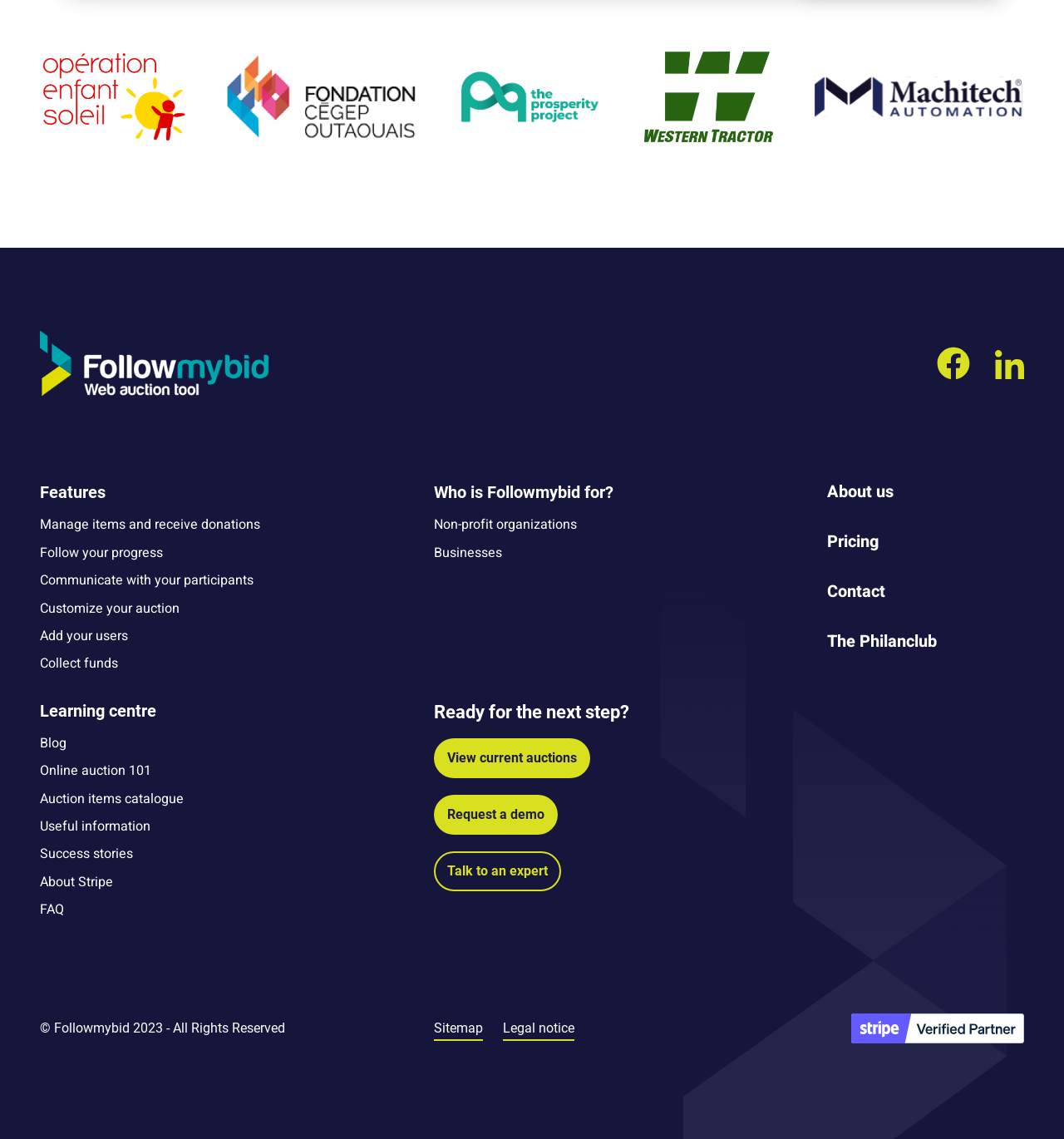What is the purpose of the 'Learning centre' section?
Can you give a detailed and elaborate answer to the question?

The 'Learning centre' section has links to various resources such as 'Blog', 'Online auction 101', and 'Auction items catalogue', suggesting that its purpose is to provide users with information and resources related to online auctions.